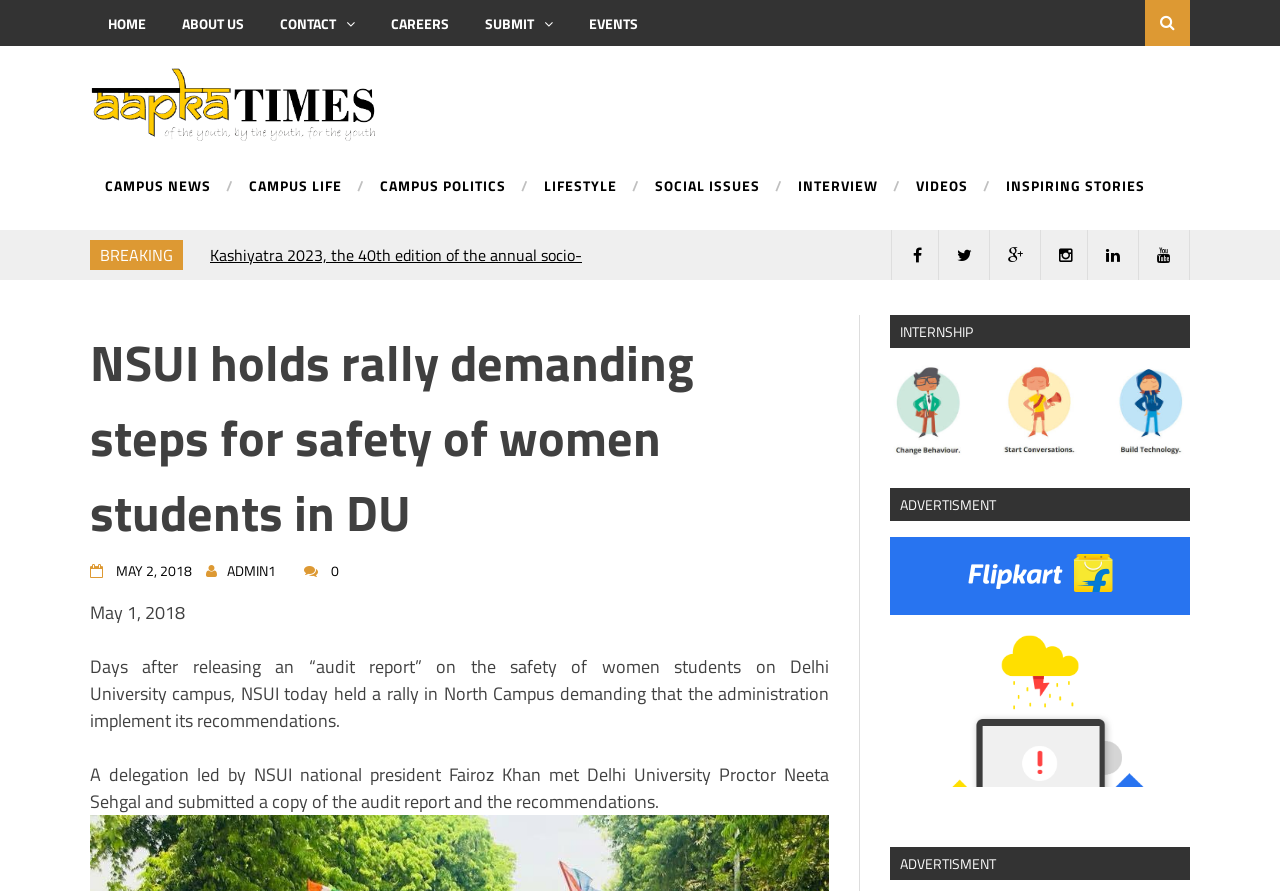Who led the delegation that met the Delhi University Proctor?
Using the information from the image, provide a comprehensive answer to the question.

The question can be answered by looking at the text 'A delegation led by NSUI national president Fairoz Khan met Delhi University Proctor Neeta Sehgal and submitted a copy of the audit report and the recommendations.' which indicates that Fairoz Khan led the delegation.